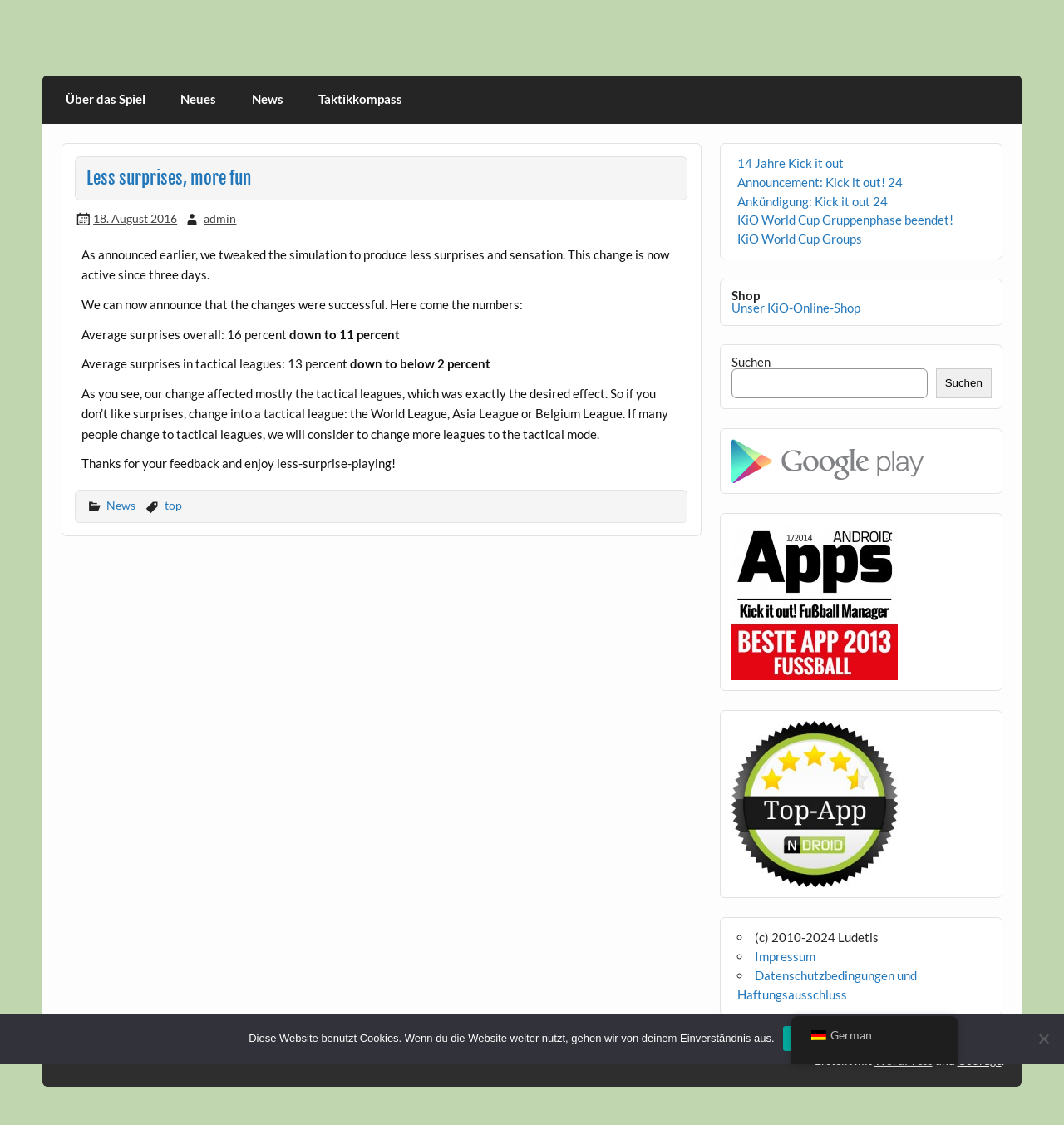Identify the bounding box coordinates for the UI element described as follows: "KiO World Cup Groups". Ensure the coordinates are four float numbers between 0 and 1, formatted as [left, top, right, bottom].

[0.693, 0.206, 0.81, 0.219]